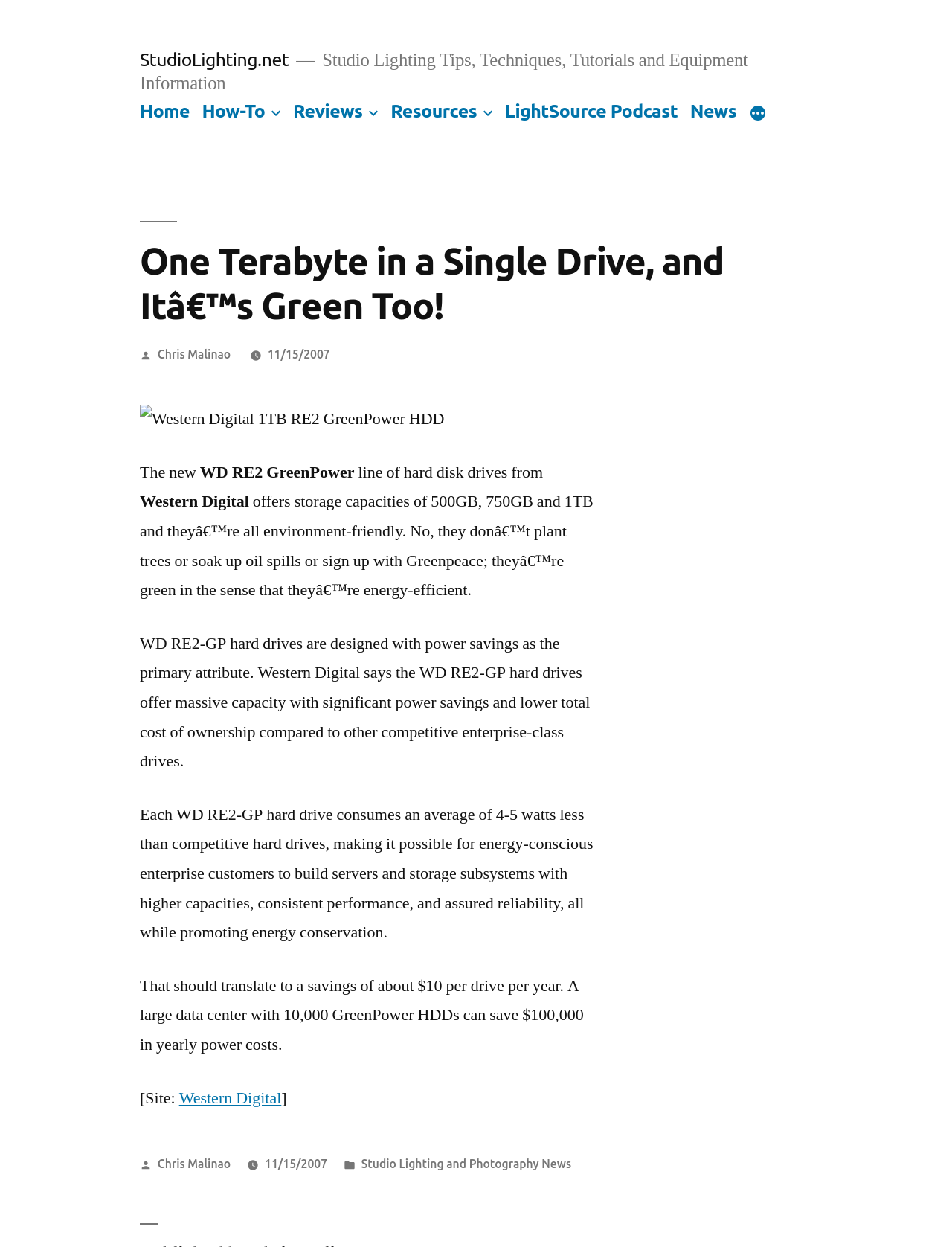Please pinpoint the bounding box coordinates for the region I should click to adhere to this instruction: "Click on News".

[0.725, 0.081, 0.774, 0.097]